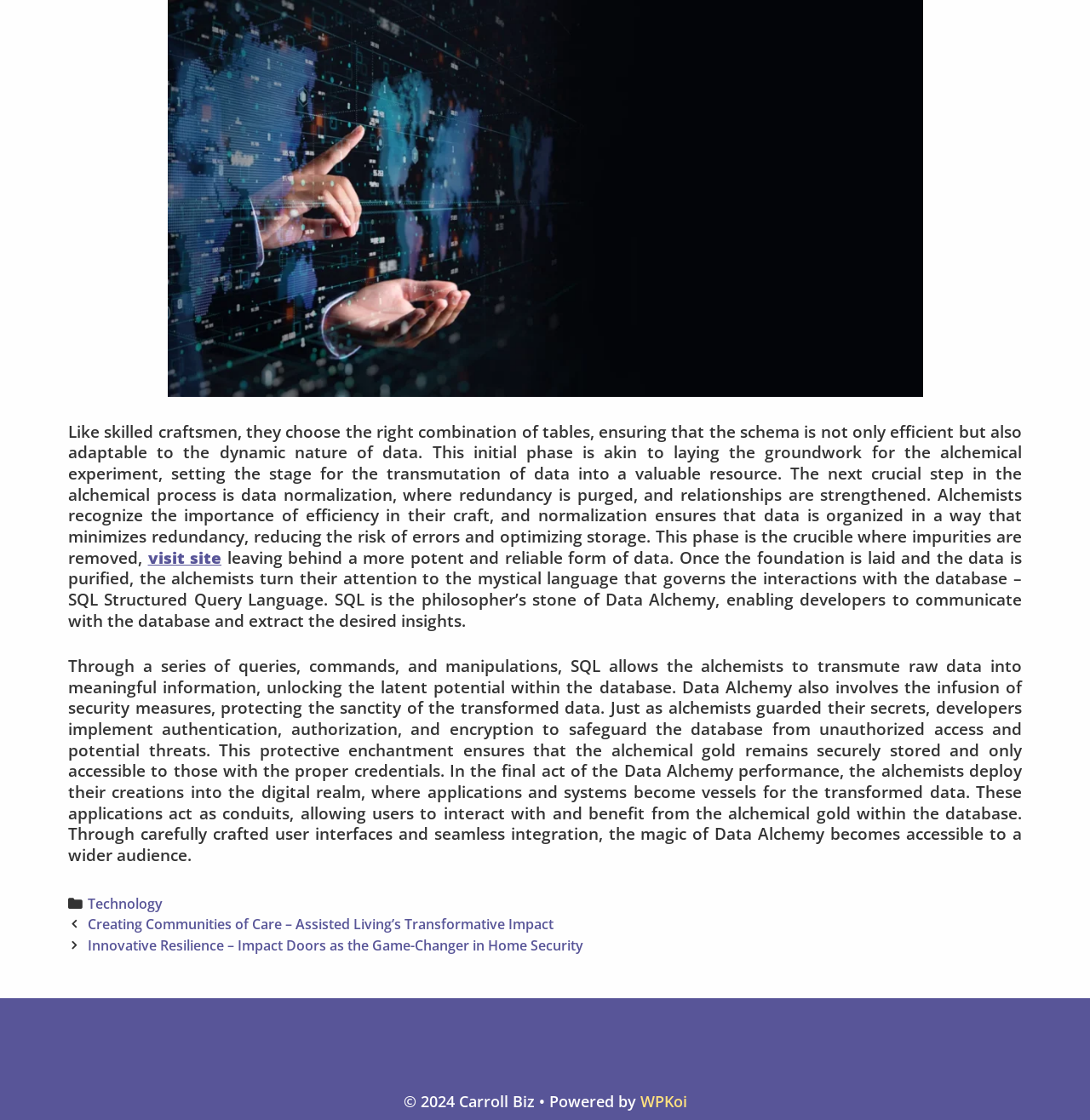Highlight the bounding box of the UI element that corresponds to this description: "visit site".

[0.136, 0.488, 0.203, 0.508]